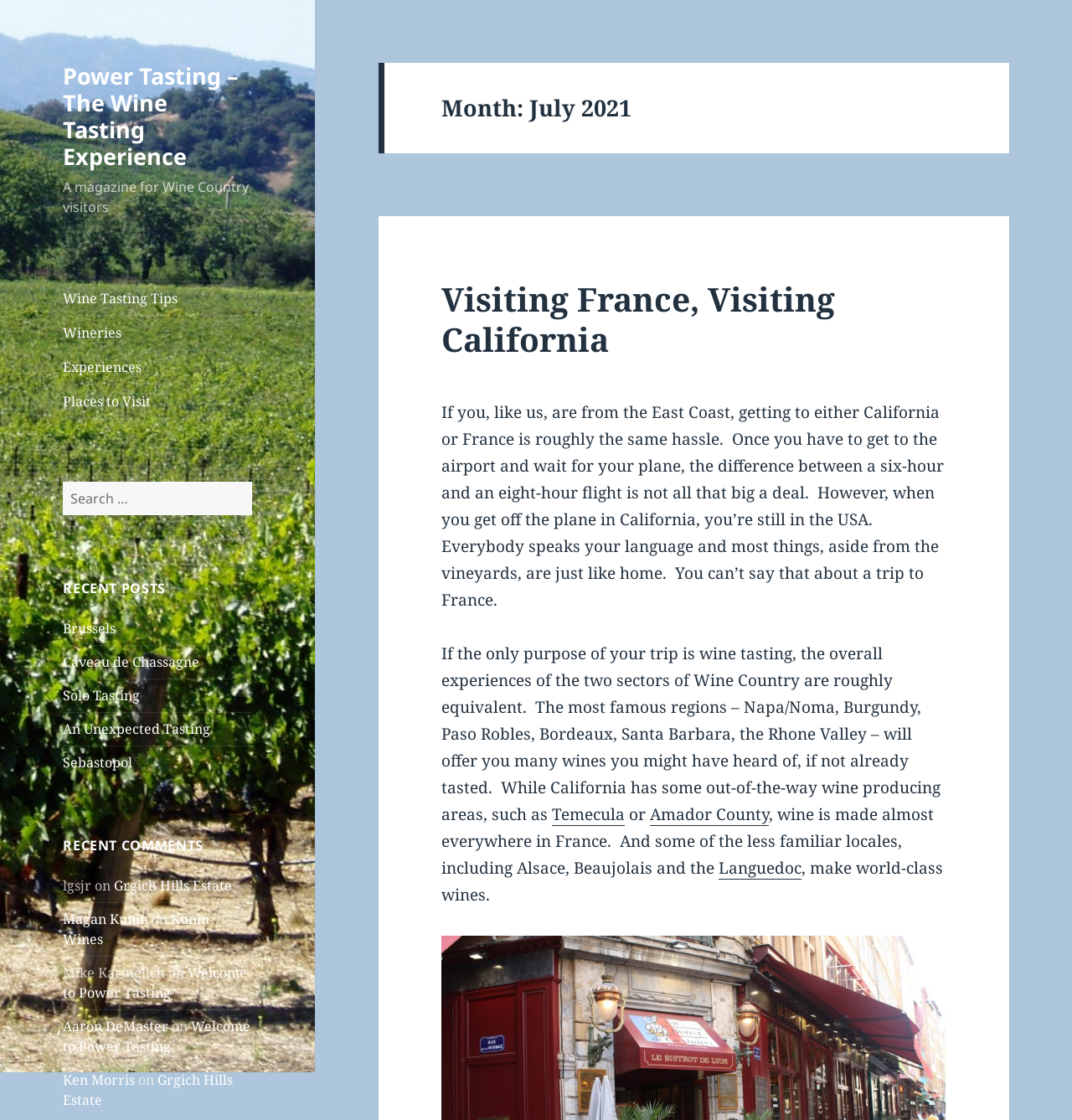Mark the bounding box of the element that matches the following description: "Amador County".

[0.606, 0.717, 0.717, 0.737]